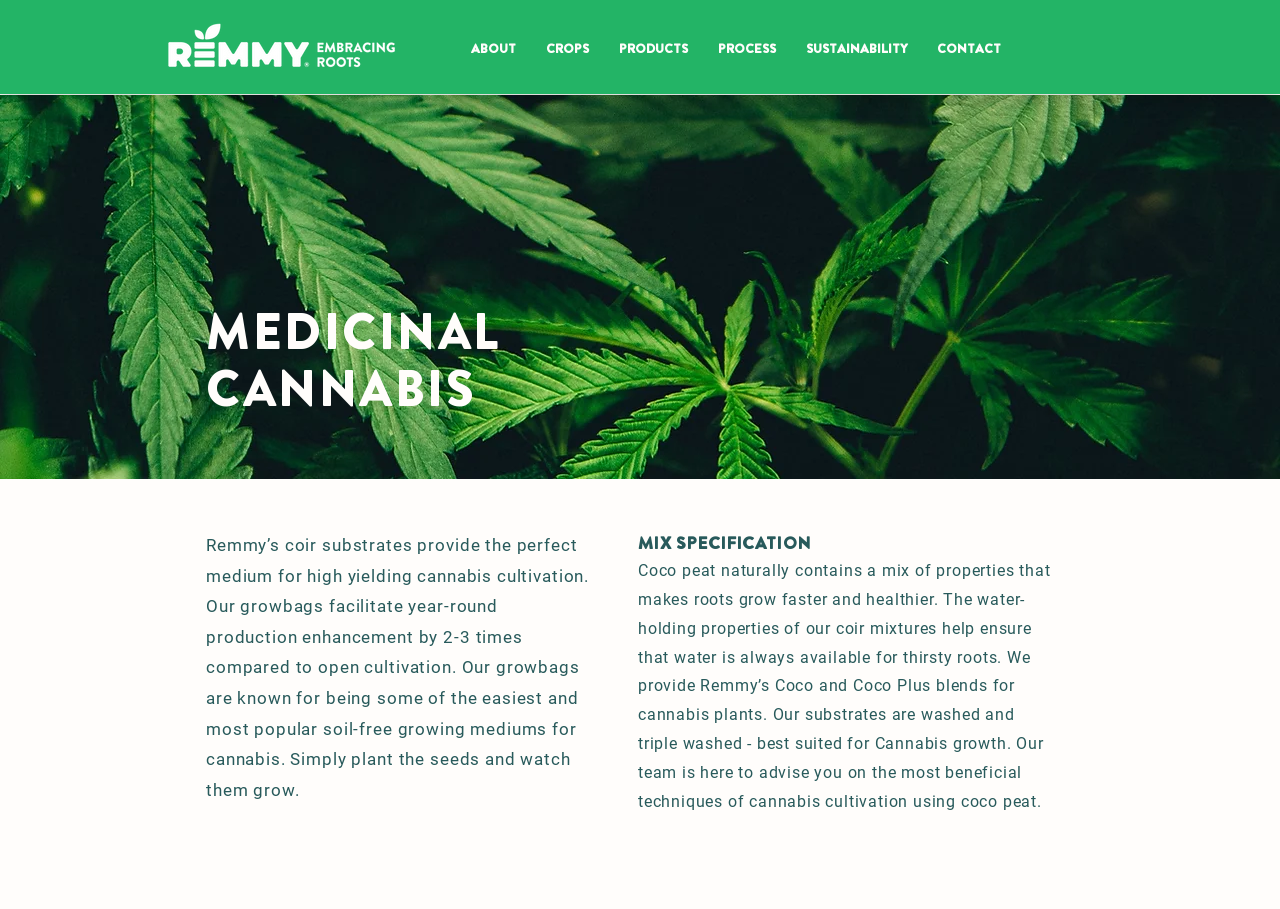Give a short answer using one word or phrase for the question:
What is the benefit of Remmy's growbags?

Year-round production enhancement